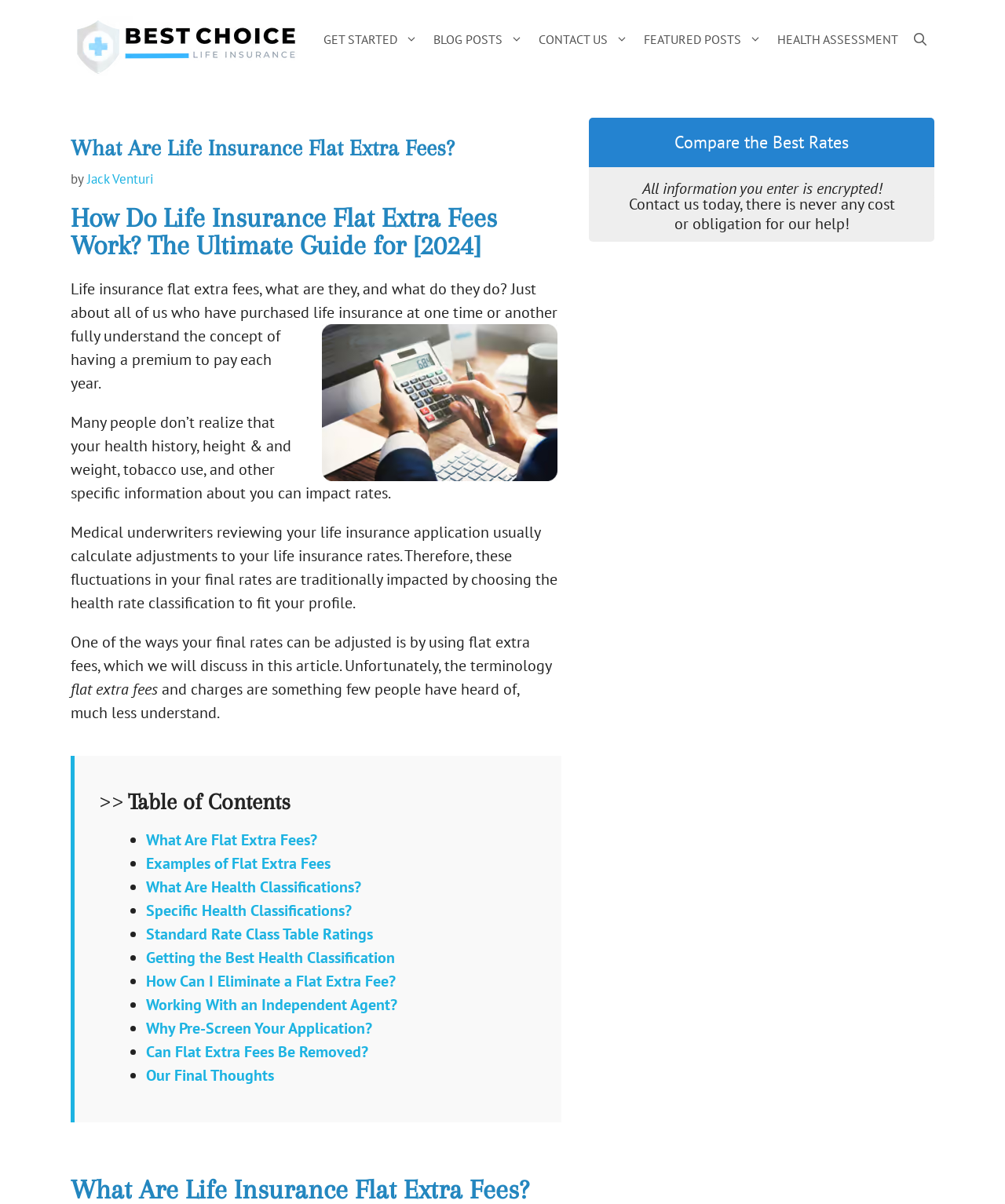Construct a comprehensive caption that outlines the webpage's structure and content.

This webpage is about understanding life insurance flat extra fees and how they work. At the top, there is a banner with a link to "Life Insurance Made Easy: Compare the Best Quotes in Minutes" accompanied by an image. Below the banner, there is a primary navigation menu with links to "GET STARTED", "BLOG POSTS", "CONTACT US", "FEATURED POSTS", "HEALTH ASSESSMENT", and an "Open Search Bar" button.

The main content of the webpage is divided into sections. The first section has a heading "What Are Life Insurance Flat Extra Fees?" followed by a brief introduction to the topic. The second section has a heading "How Do Life Insurance Flat Extra Fees Work? The Ultimate Guide for [2024]" and provides a detailed explanation of the concept, including how health history, height and weight, tobacco use, and other specific information can impact life insurance rates.

There is an image related to life insurance flat extra fees in this section. The text continues to explain how medical underwriters review life insurance applications and calculate adjustments to rates, including the use of flat extra fees. The section concludes with a heading ">>Table of Contents" followed by a list of links to various subtopics, including "What Are Flat Extra Fees?", "Examples of Flat Extra Fees", "What Are Health Classifications?", and others.

On the right side of the webpage, there are three static text blocks: "Compare the Best Rates", "All information you enter is encrypted!", and "Contact us today, there is never any cost or obligation for our help!". At the bottom, there is a complementary section with no specific content.